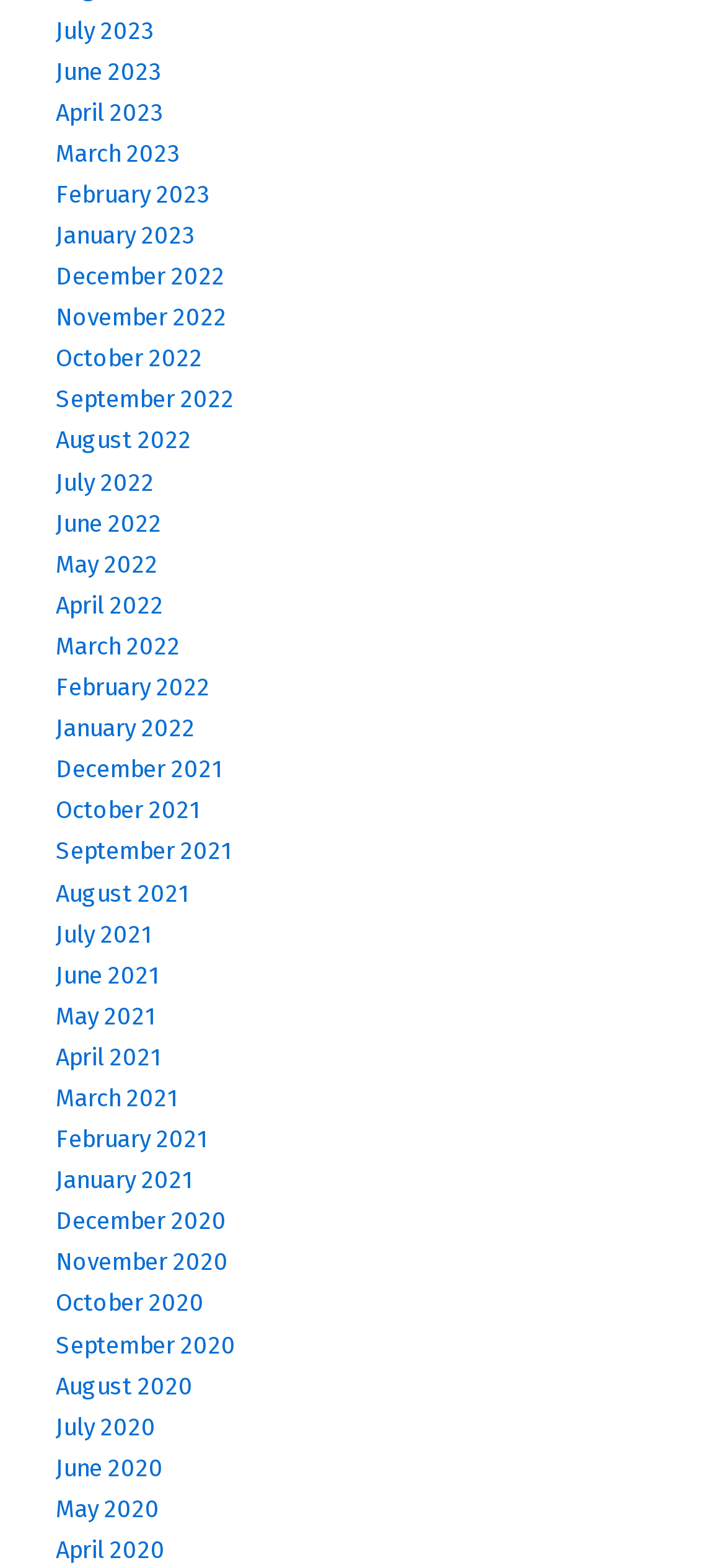Give a one-word or one-phrase response to the question:
What is the most recent month listed?

July 2023